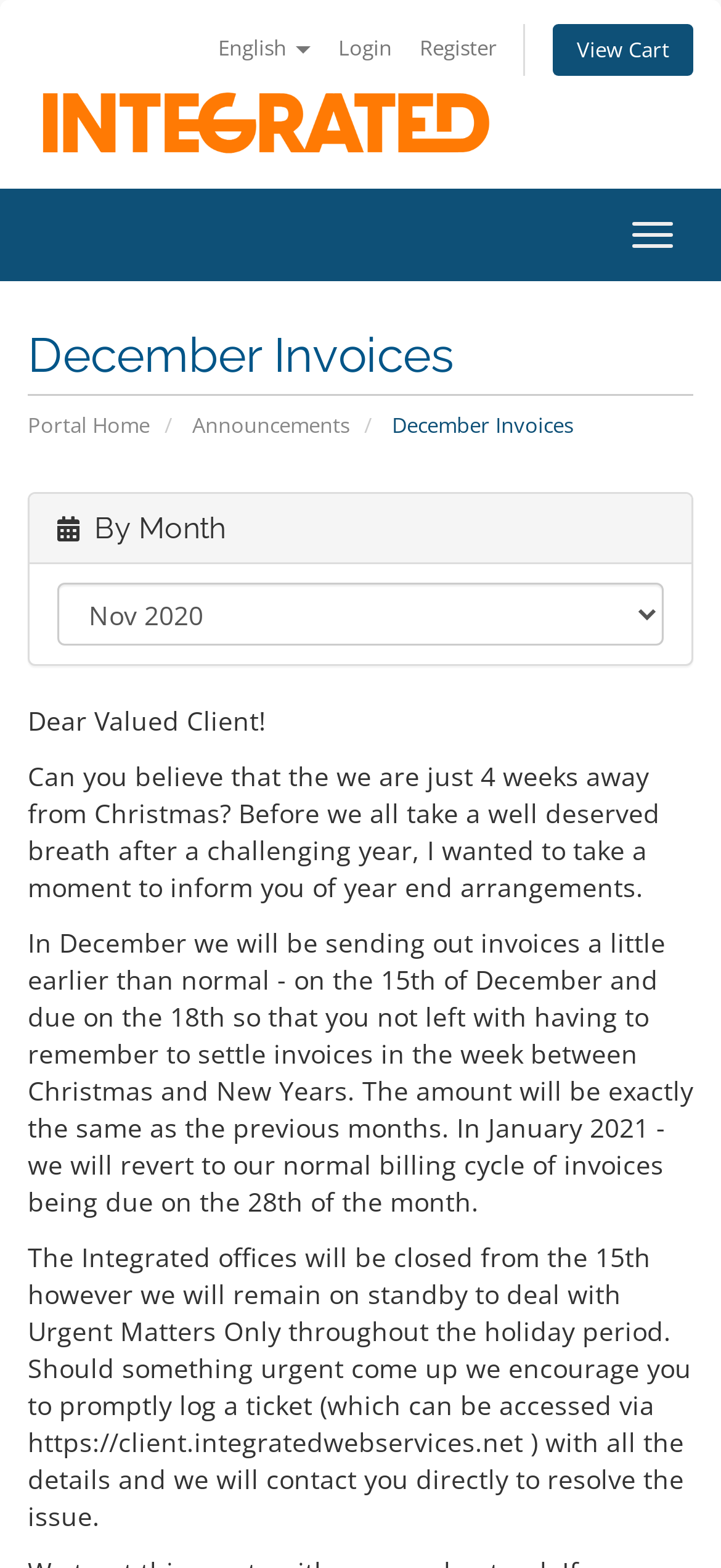Using the provided element description: "Register", identify the bounding box coordinates. The coordinates should be four floats between 0 and 1 in the order [left, top, right, bottom].

[0.567, 0.012, 0.705, 0.05]